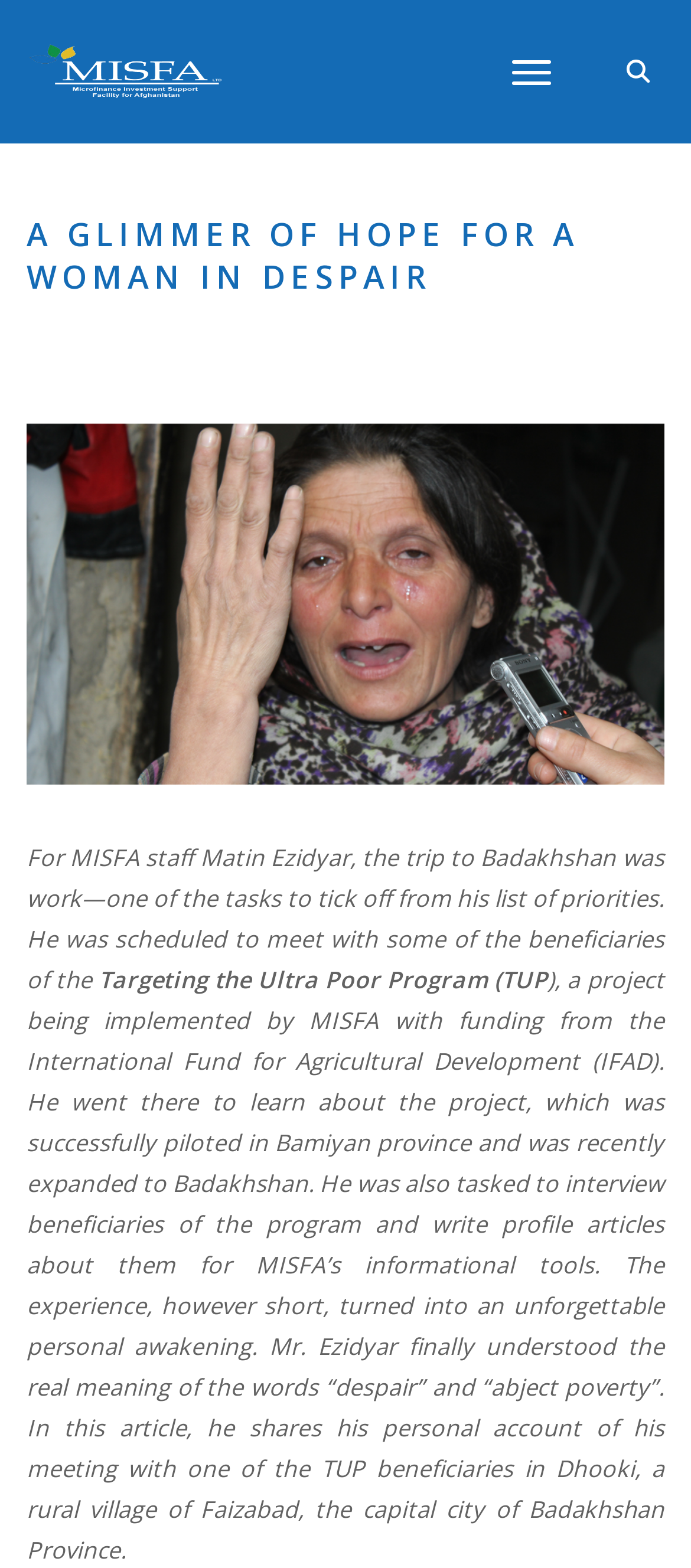What is the name of the province where the project was successfully piloted?
Using the image, respond with a single word or phrase.

Bamiyan